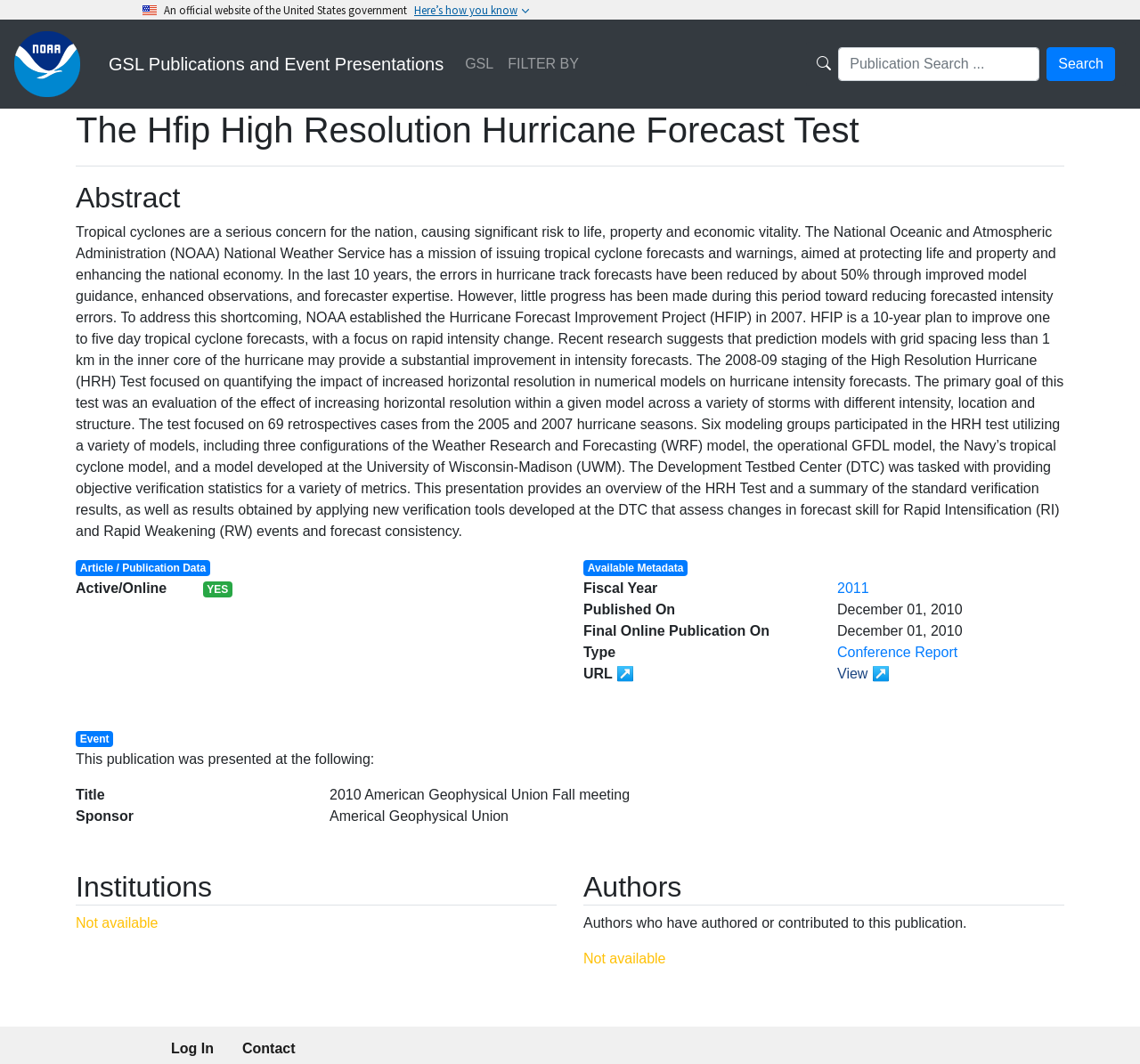Pinpoint the bounding box coordinates of the element to be clicked to execute the instruction: "Search for publications".

[0.735, 0.044, 0.912, 0.076]